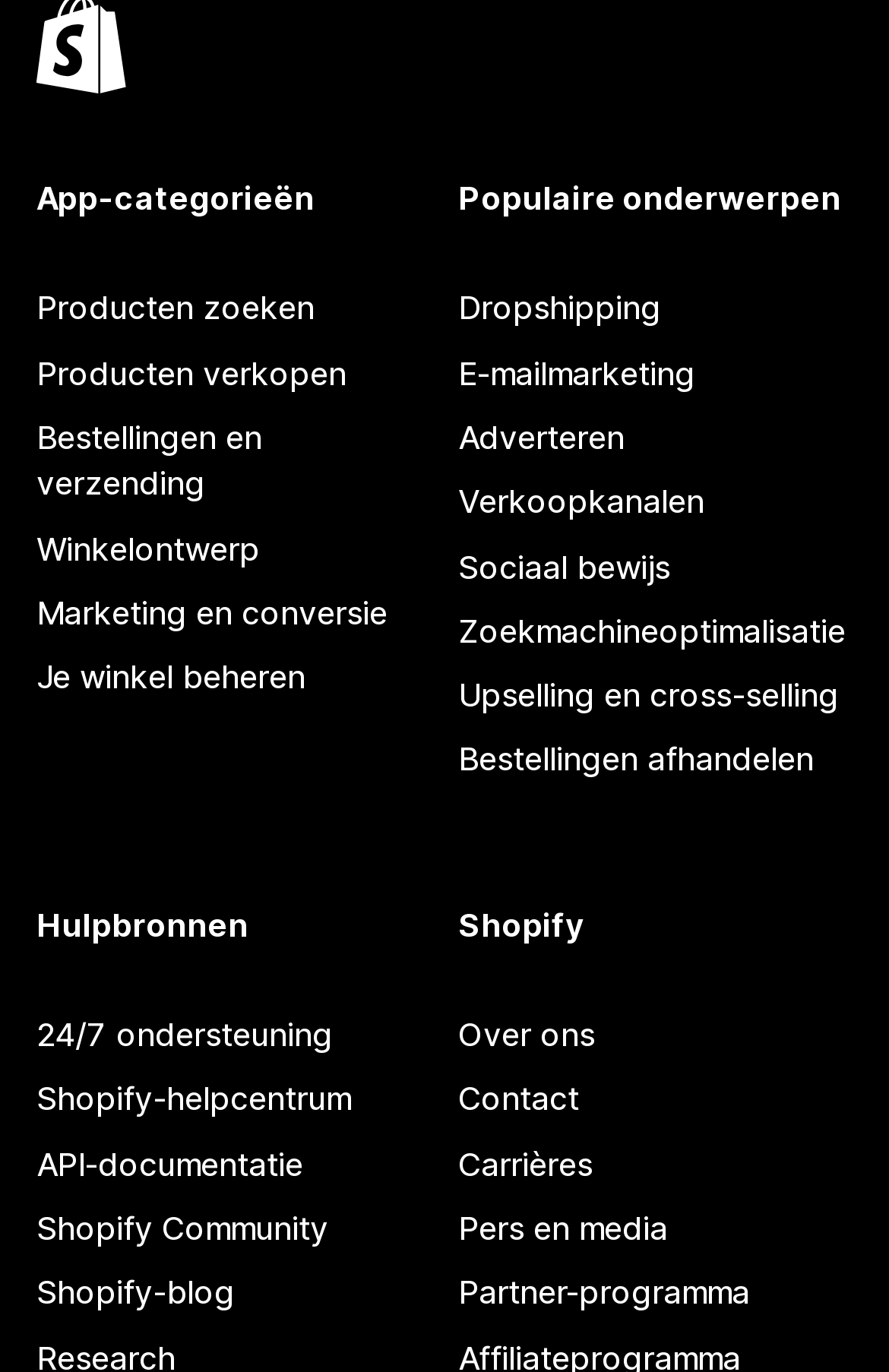Please specify the bounding box coordinates of the clickable region necessary for completing the following instruction: "Get 24/7 support". The coordinates must consist of four float numbers between 0 and 1, i.e., [left, top, right, bottom].

[0.041, 0.731, 0.485, 0.778]